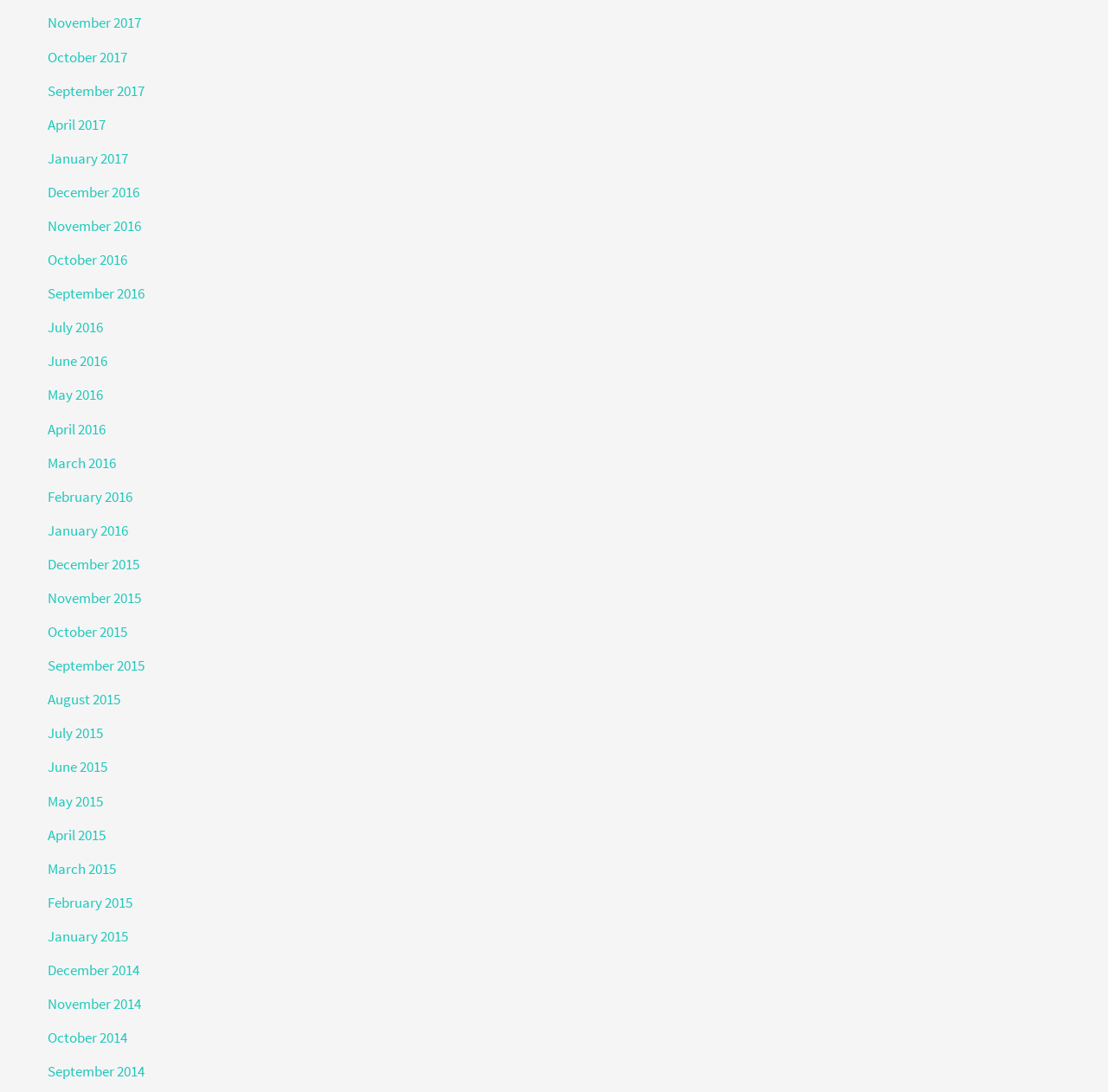Use a single word or phrase to answer the question: 
How many months are listed in 2017?

4